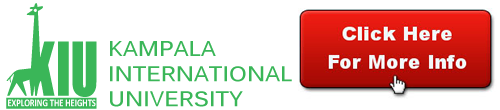What is the theme of the giraffe motif?
Using the visual information, reply with a single word or short phrase.

Reaching new heights